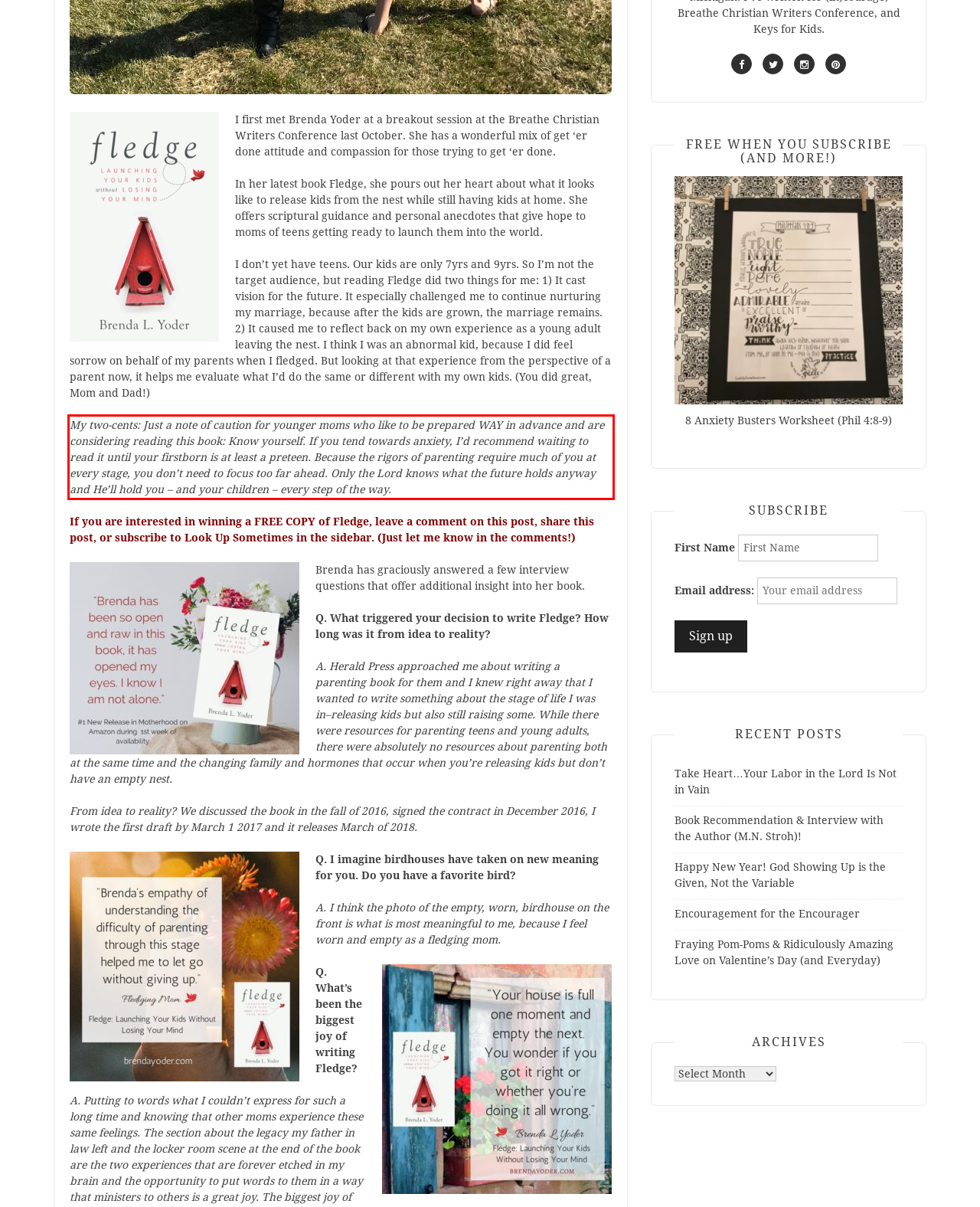Please extract the text content within the red bounding box on the webpage screenshot using OCR.

My two-cents: Just a note of caution for younger moms who like to be prepared WAY in advance and are considering reading this book: Know yourself. If you tend towards anxiety, I’d recommend waiting to read it until your firstborn is at least a preteen. Because the rigors of parenting require much of you at every stage, you don’t need to focus too far ahead. Only the Lord knows what the future holds anyway and He’ll hold you – and your children – every step of the way.